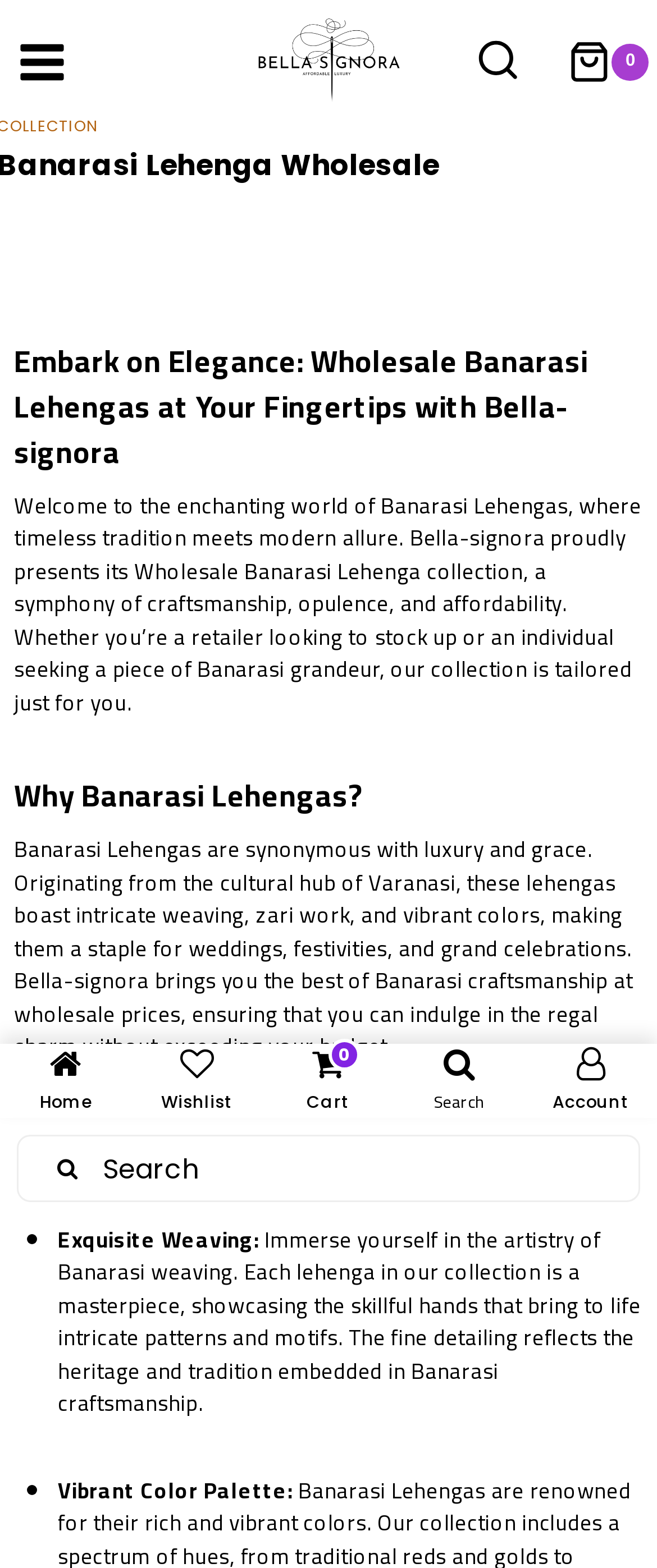Please provide the bounding box coordinates in the format (top-left x, top-left y, bottom-right x, bottom-right y). Remember, all values are floating point numbers between 0 and 1. What is the bounding box coordinate of the region described as: About Us

None